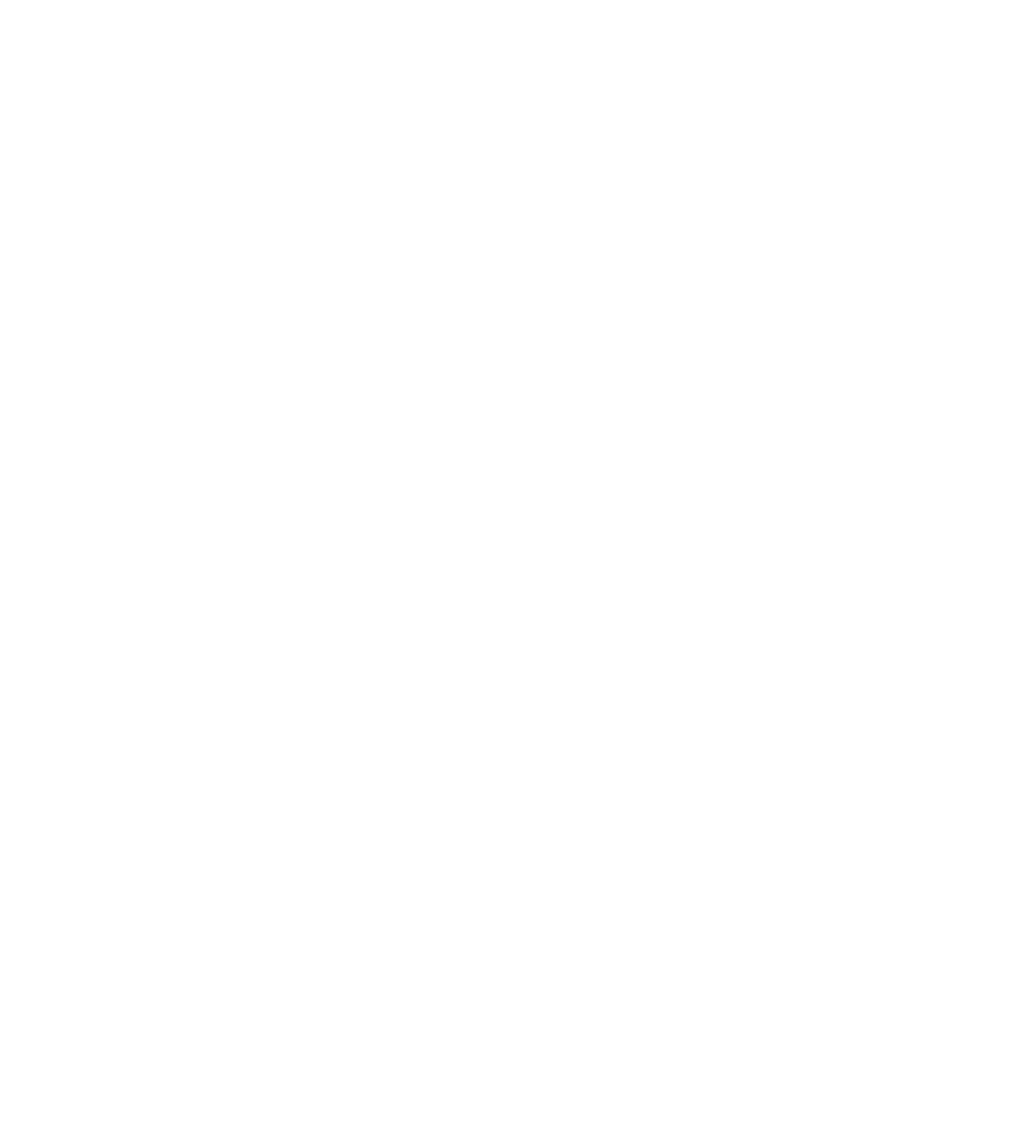Locate the bounding box coordinates for the element described below: "Privacy". The coordinates must be four float values between 0 and 1, formatted as [left, top, right, bottom].

[0.008, 0.951, 0.097, 0.978]